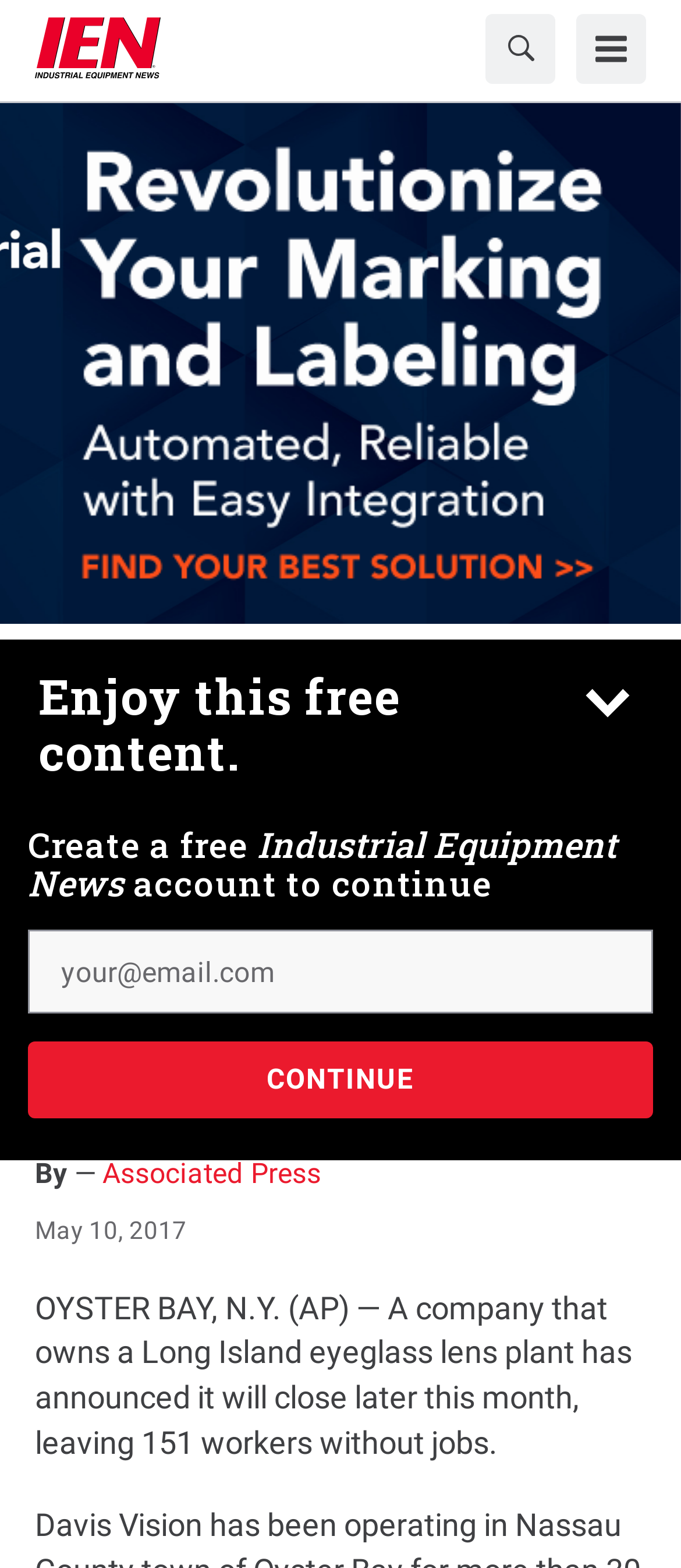Find the coordinates for the bounding box of the element with this description: "title="CLICK HERE FOR MORE INFORMATION"".

[0.0, 0.066, 1.0, 0.398]